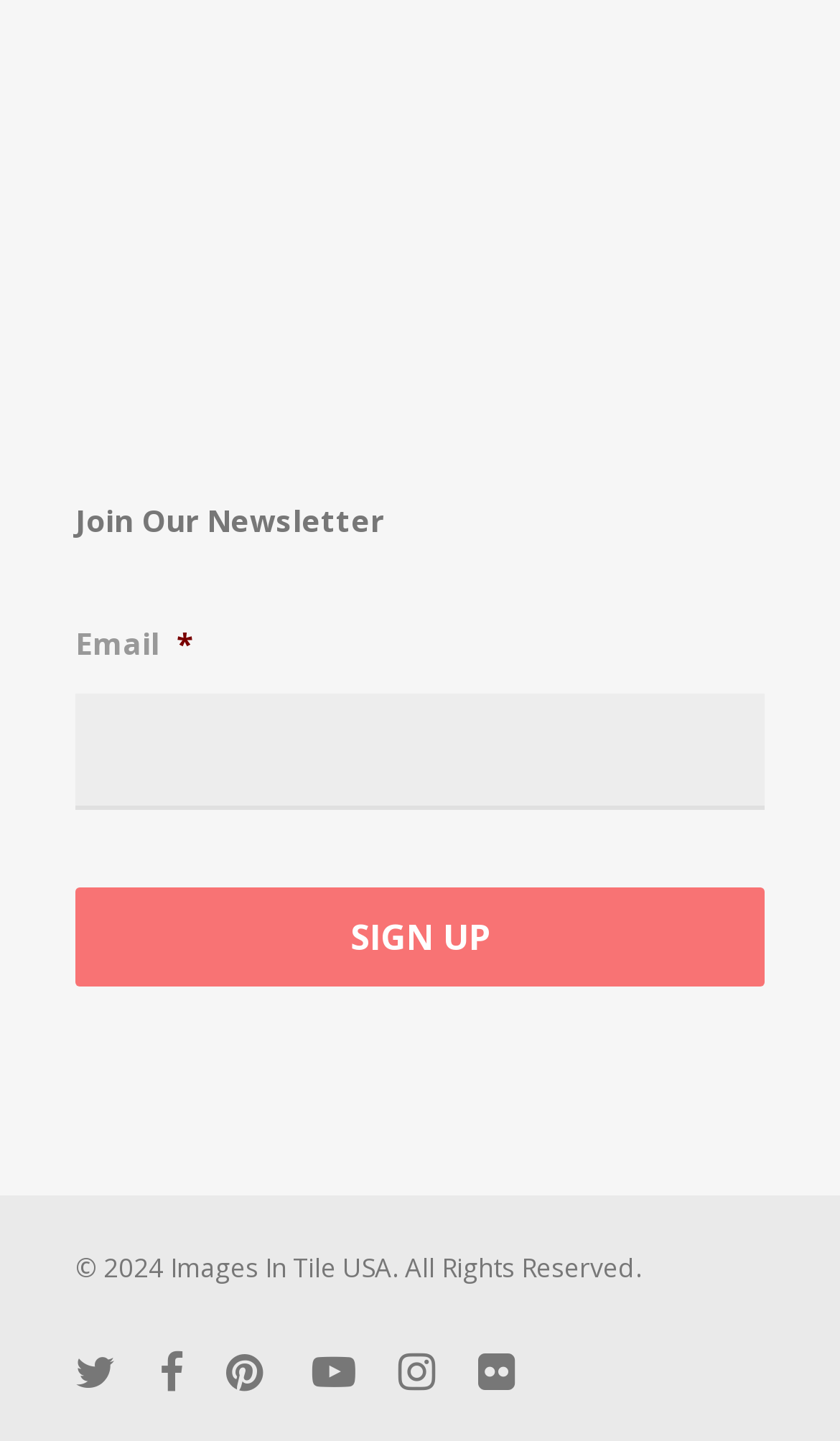Locate the bounding box coordinates of the clickable region necessary to complete the following instruction: "Subscribe to the newsletter". Provide the coordinates in the format of four float numbers between 0 and 1, i.e., [left, top, right, bottom].

[0.09, 0.342, 0.91, 0.379]